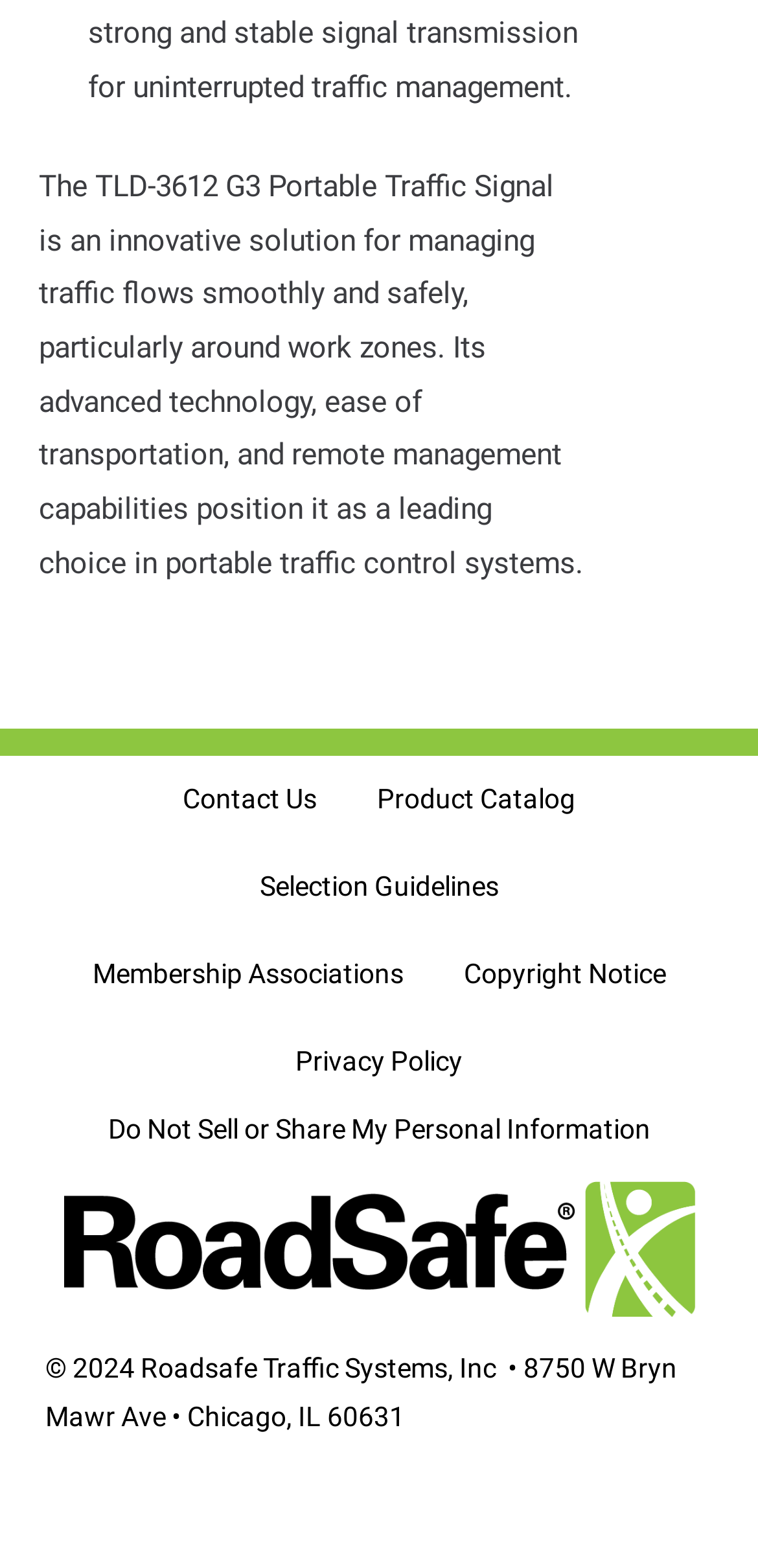Please answer the following question using a single word or phrase: 
How many links are there in the footer section?

6